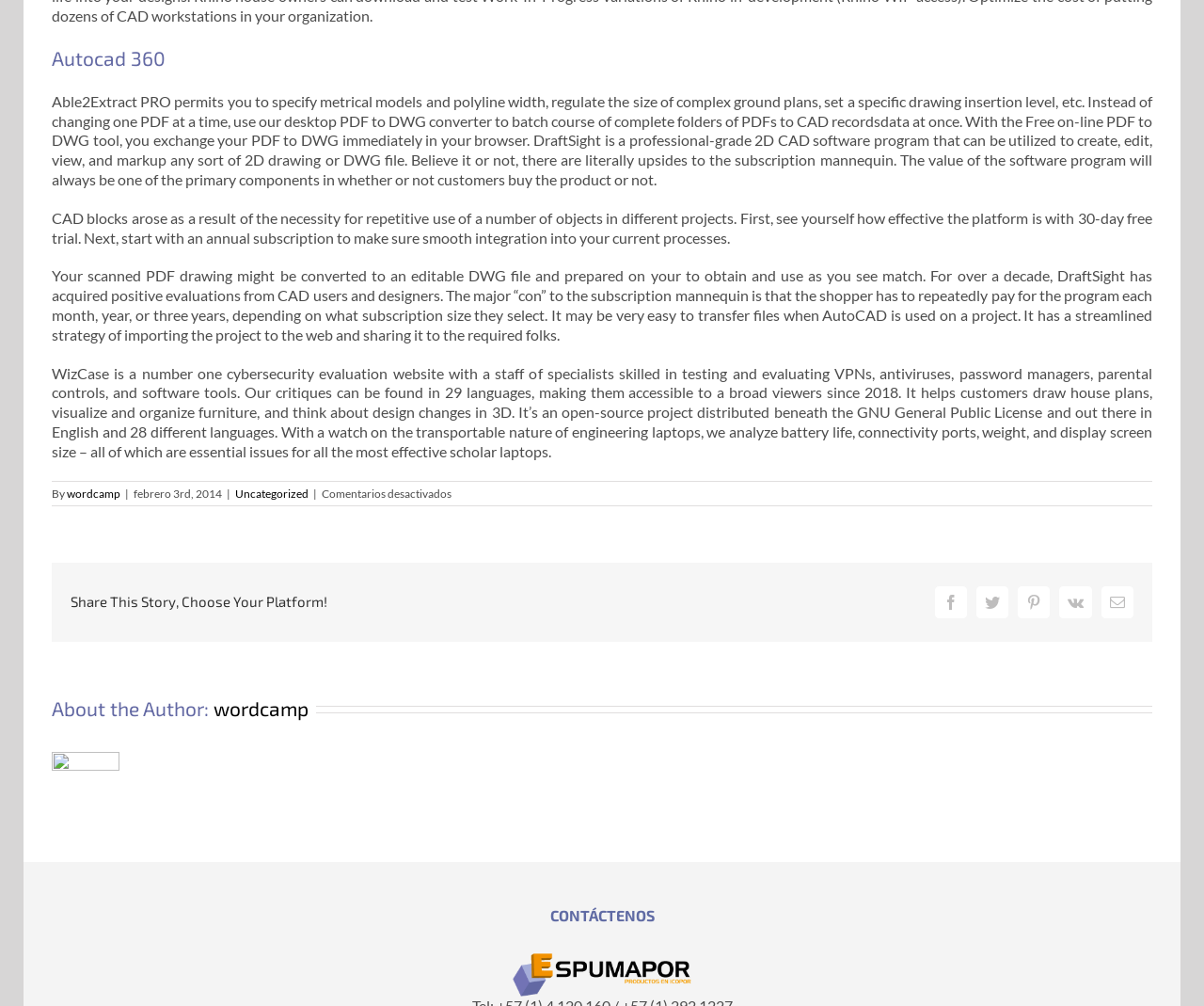Determine the bounding box coordinates of the clickable element to complete this instruction: "Click the 'Login' button". Provide the coordinates in the format of four float numbers between 0 and 1, [left, top, right, bottom].

None